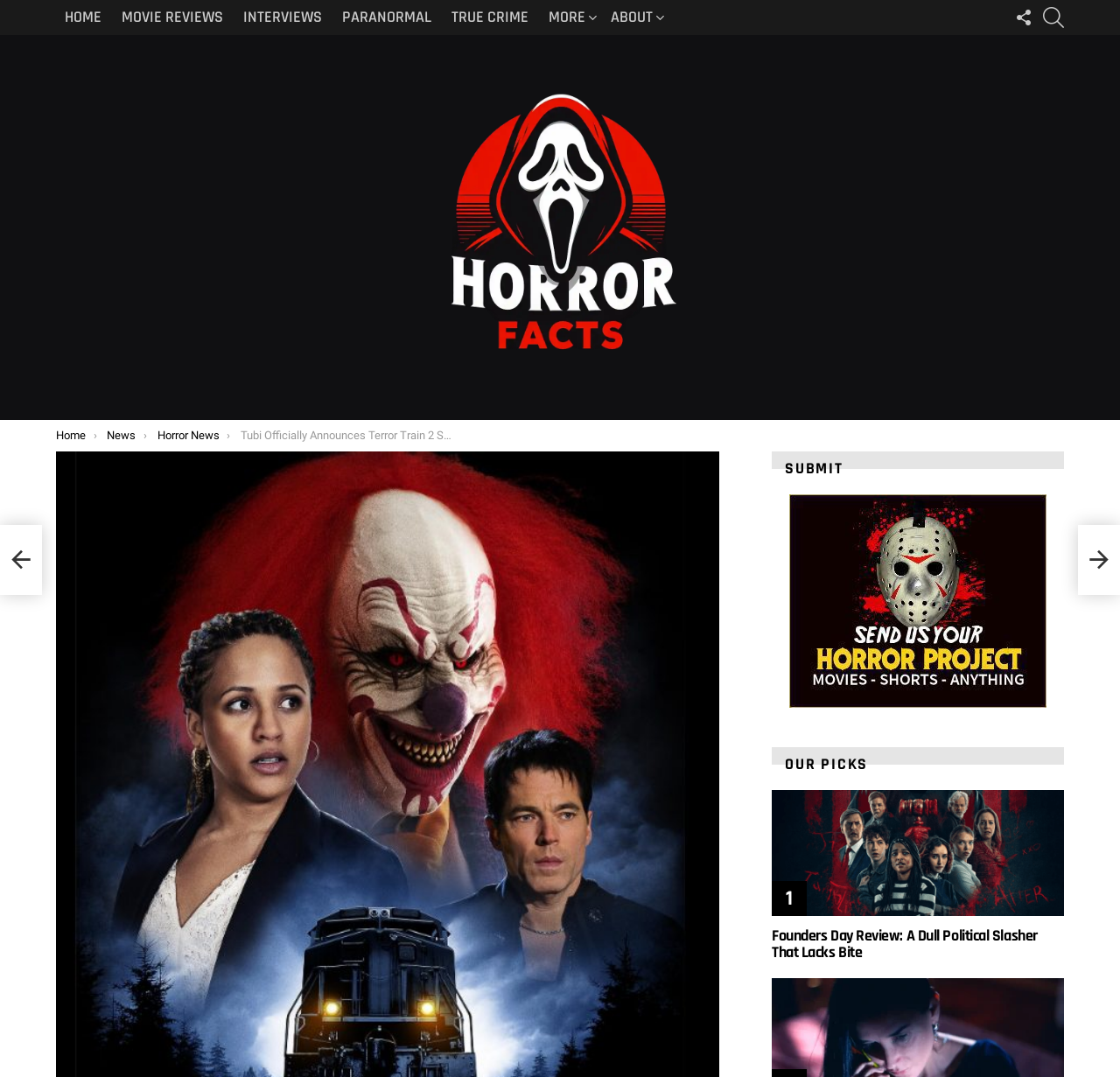Identify and provide the main heading of the webpage.

TUBI OFFICIALLY ANNOUNCES TERROR TRAIN 2 SEQUEL